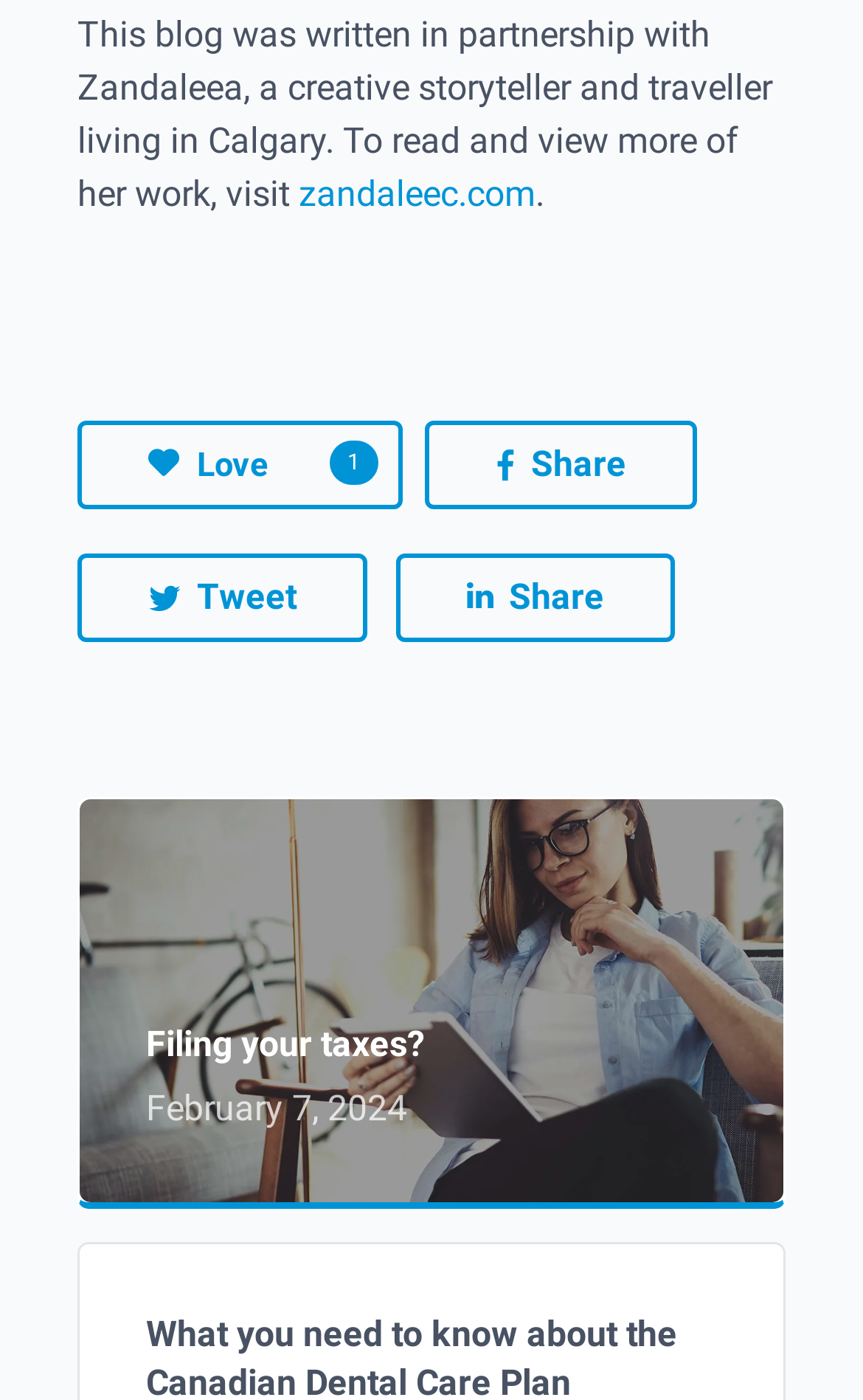Where can you find more of Zandaleea's work?
Can you provide an in-depth and detailed response to the question?

The webpage mentions that you can find more of Zandaleea's work by visiting her website, which is linked as 'zandaleec.com'.